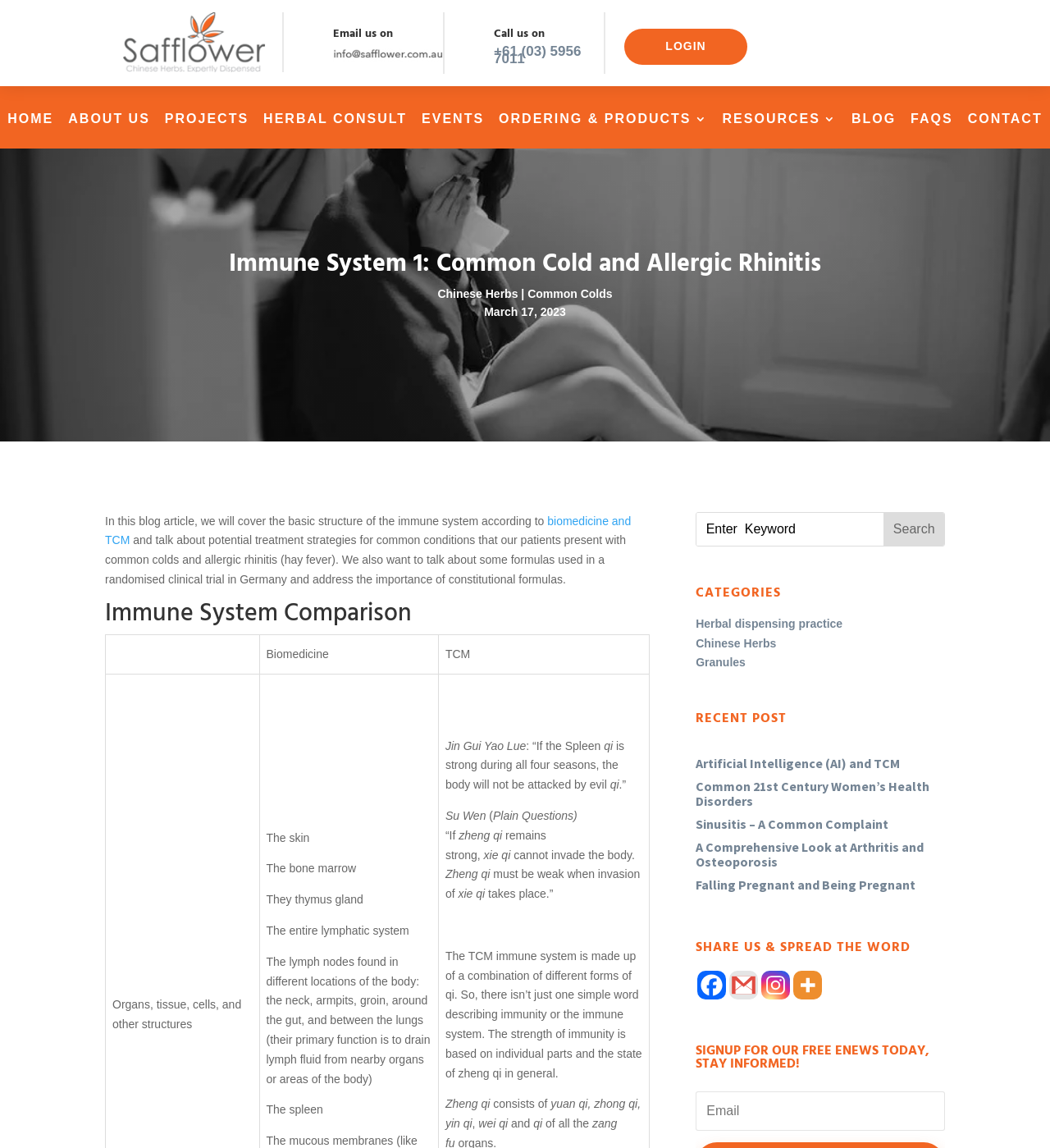Please respond in a single word or phrase: 
How many categories are listed on this webpage?

4